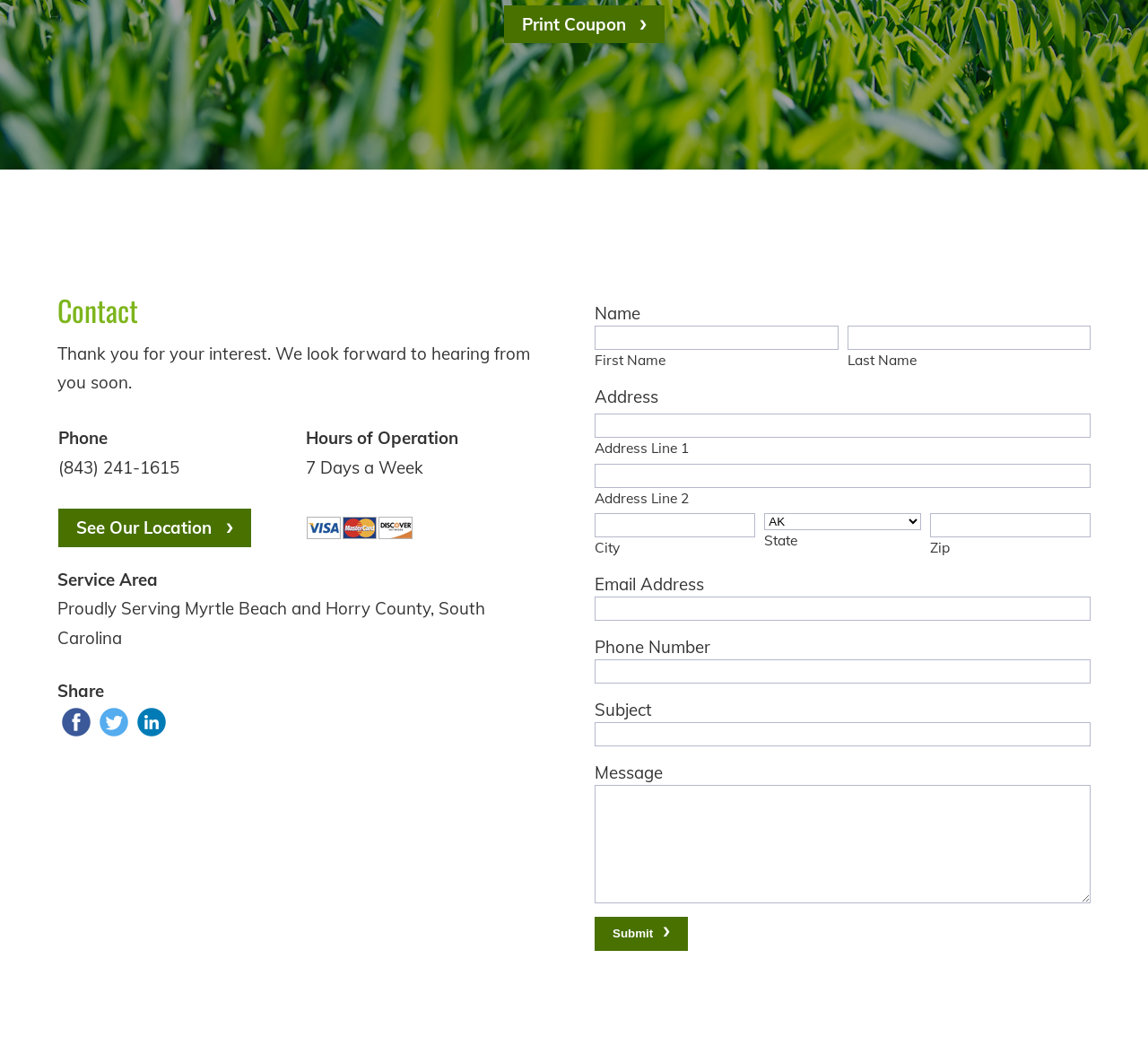Please answer the following question using a single word or phrase: 
What is the phone number for contact?

(843) 241-1615